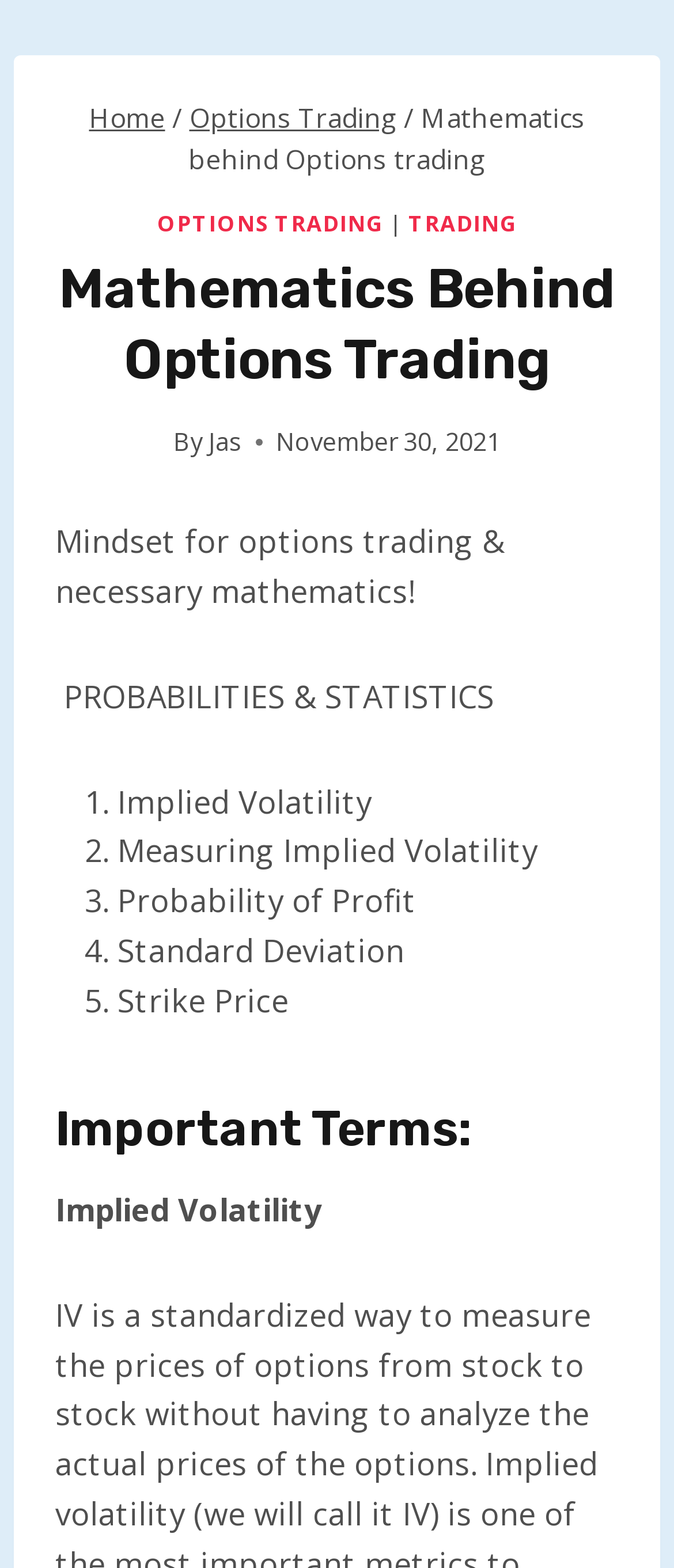What is the author's name?
Answer the question with just one word or phrase using the image.

Jas